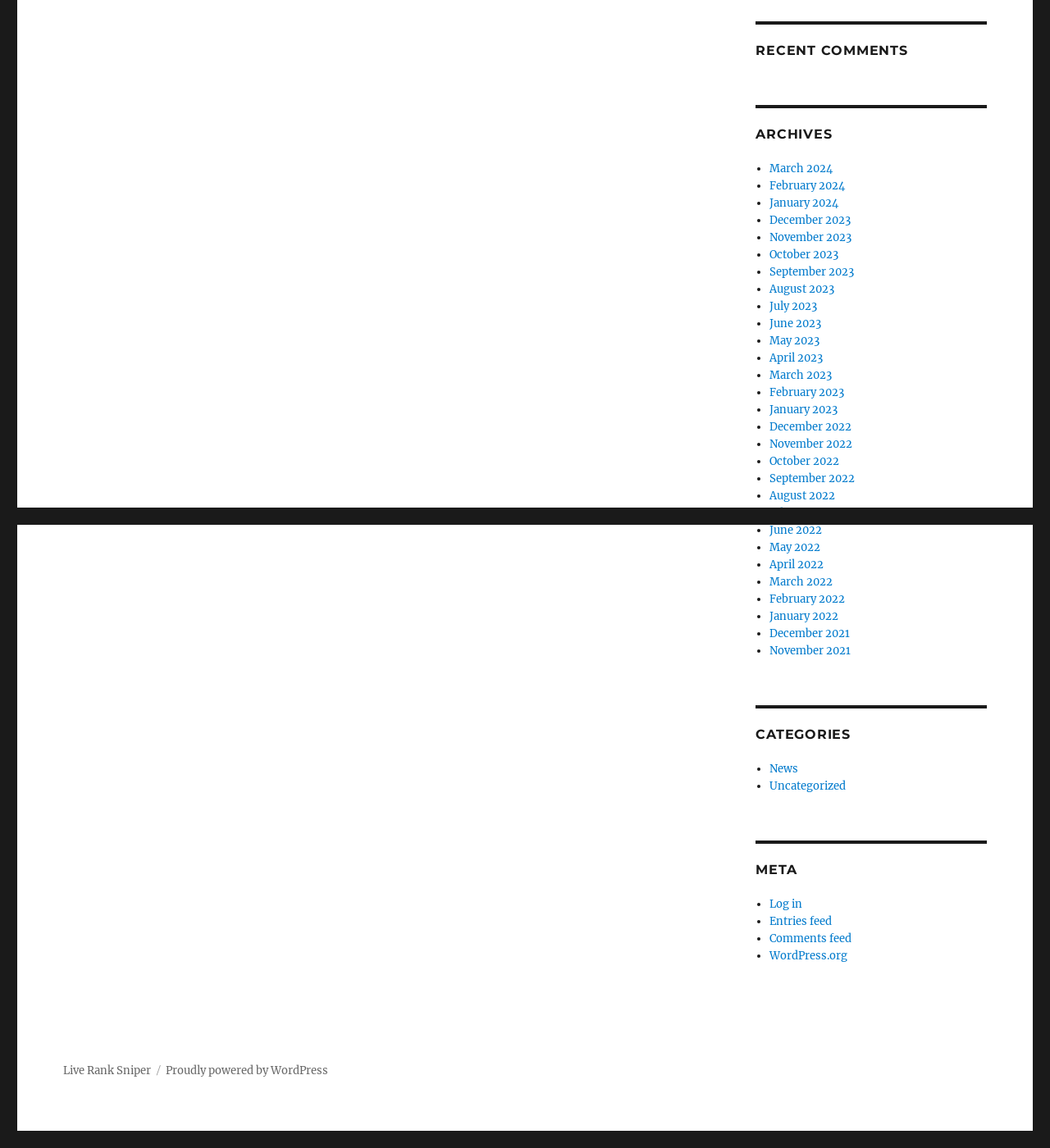Please predict the bounding box coordinates (top-left x, top-left y, bottom-right x, bottom-right y) for the UI element in the screenshot that fits the description: Proudly powered by WordPress

[0.158, 0.926, 0.313, 0.939]